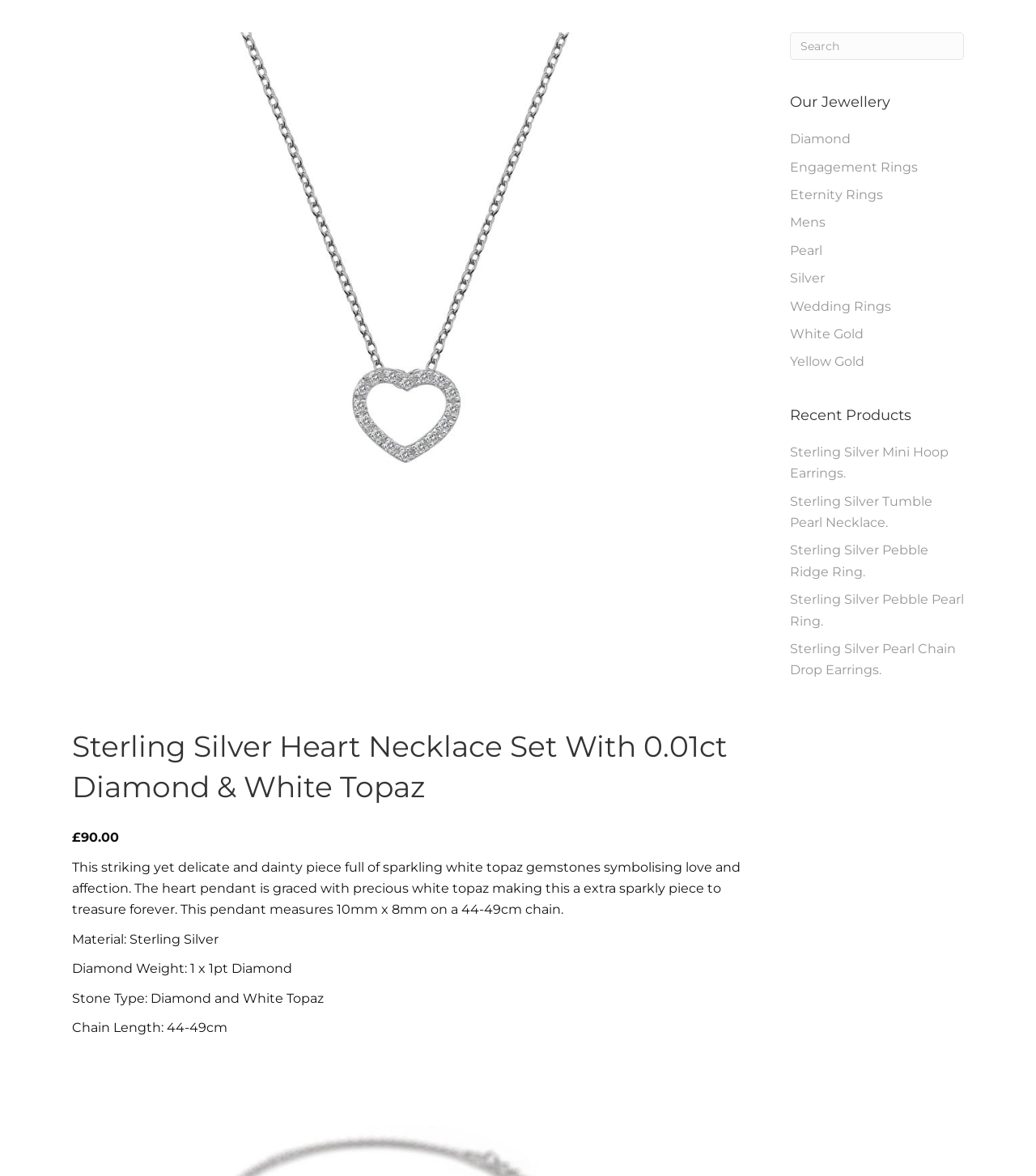Please determine the bounding box coordinates of the area that needs to be clicked to complete this task: 'Submit a query'. The coordinates must be four float numbers between 0 and 1, formatted as [left, top, right, bottom].

None